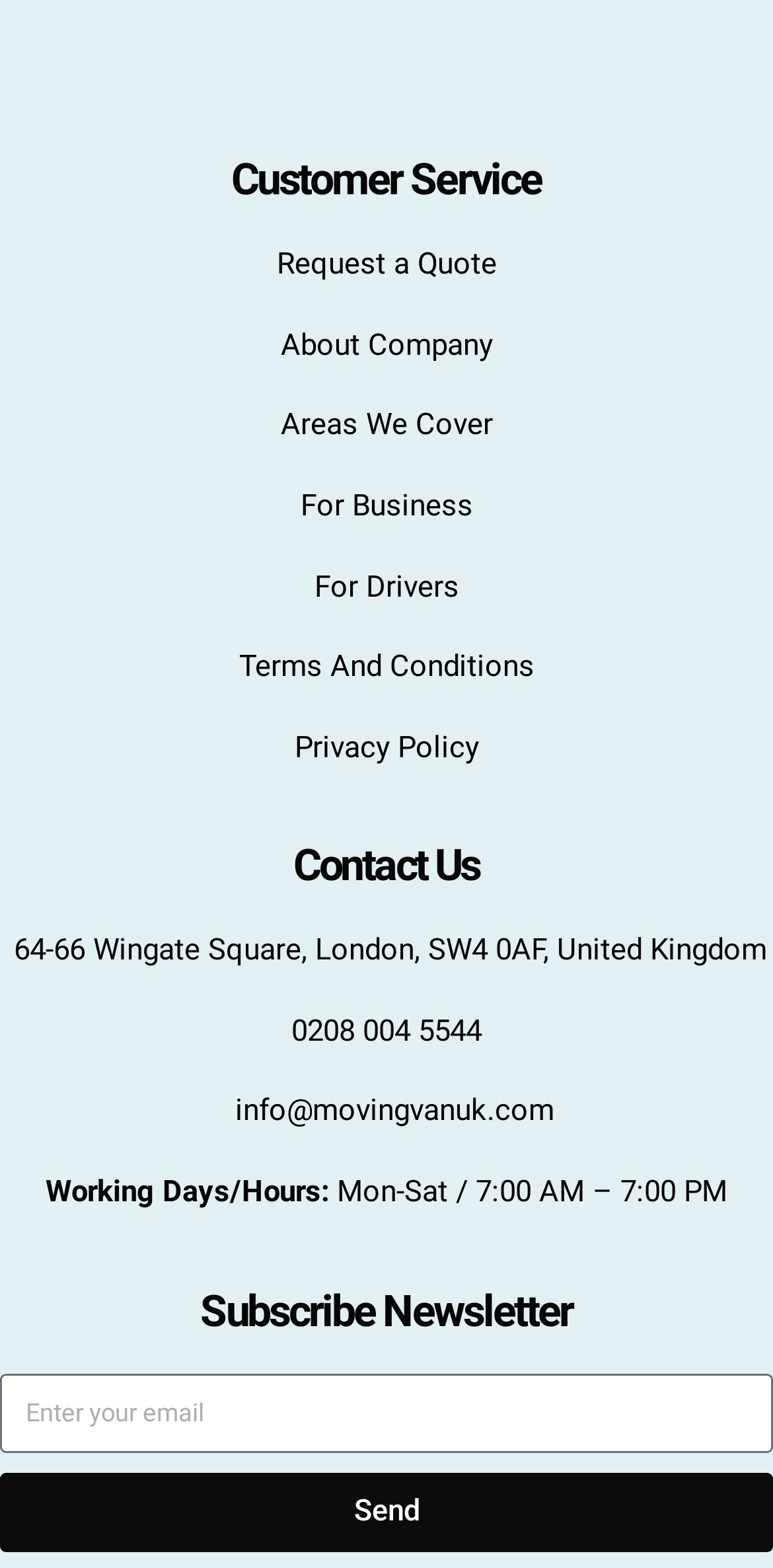Provide your answer to the question using just one word or phrase: What is the purpose of the textbox at the bottom of the page?

To enter email for newsletter subscription